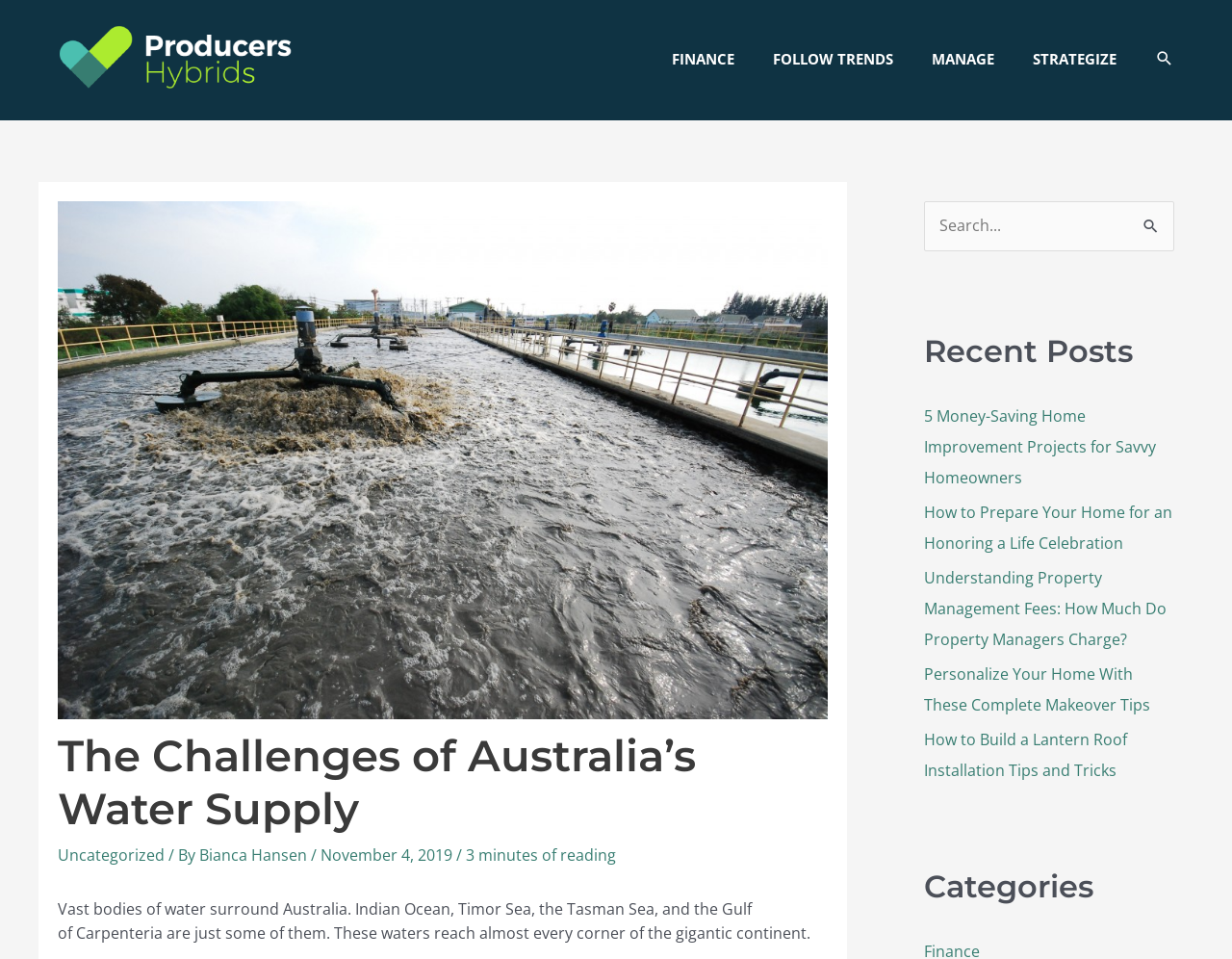What is the logo of the website?
Look at the image and provide a short answer using one word or a phrase.

Producers Hybrid